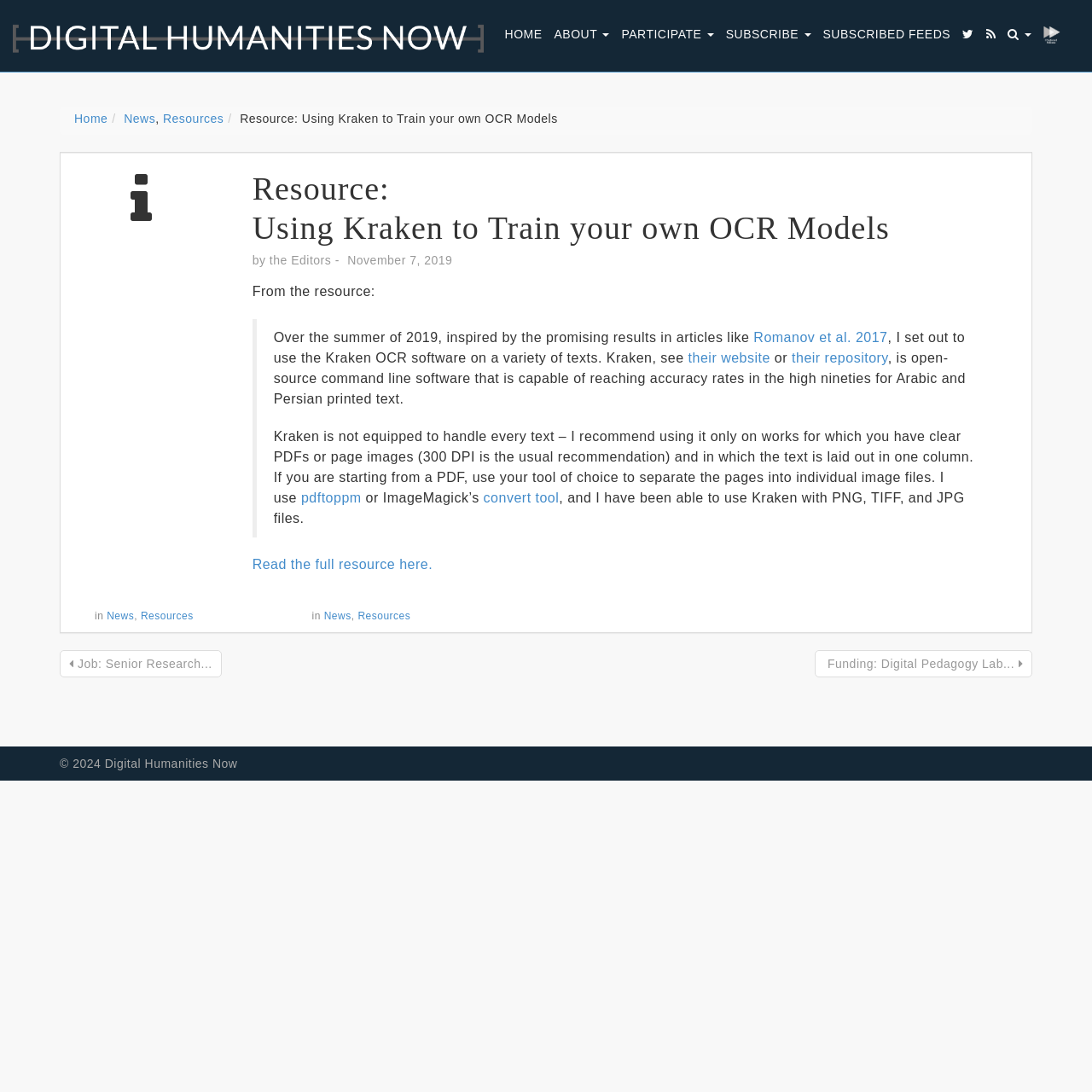Find and indicate the bounding box coordinates of the region you should select to follow the given instruction: "Visit the ABOUT page".

[0.502, 0.012, 0.564, 0.051]